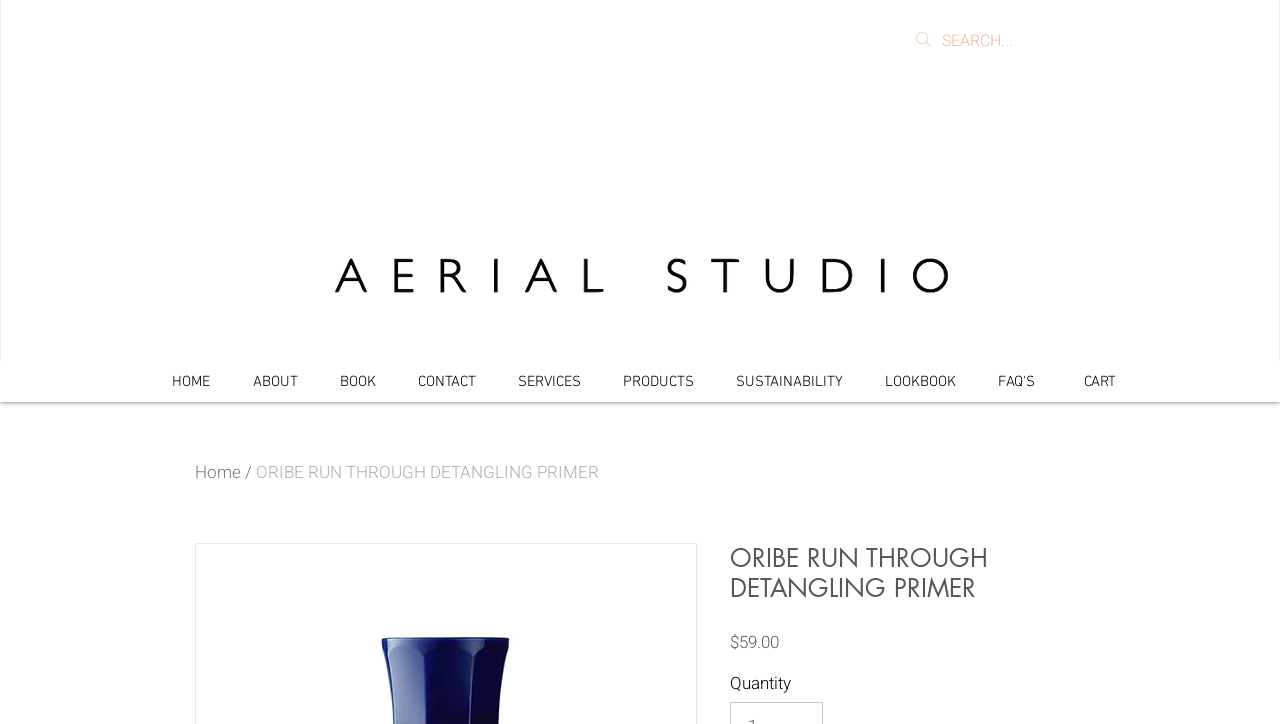Can you show the bounding box coordinates of the region to click on to complete the task described in the instruction: "learn about sustainability"?

[0.559, 0.5, 0.675, 0.555]